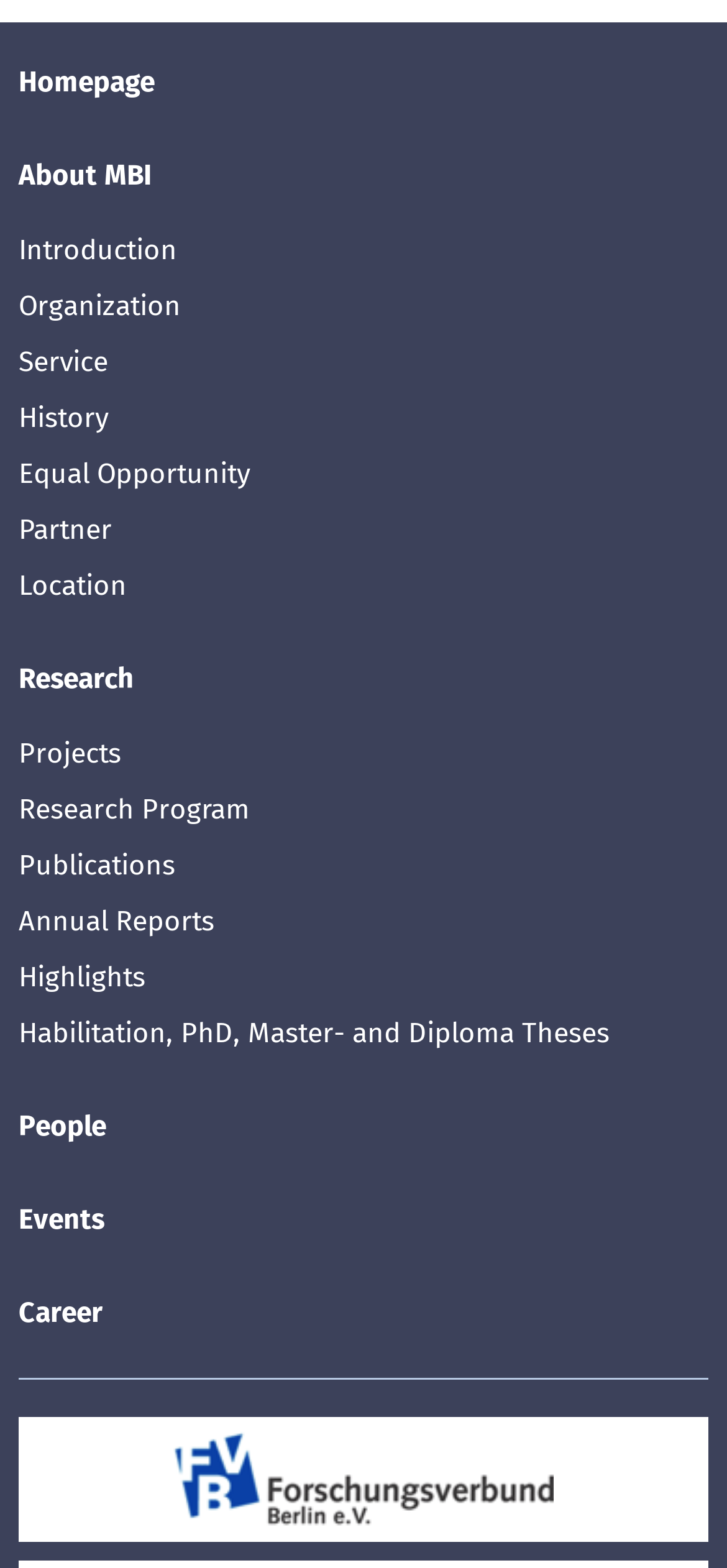Find the bounding box coordinates for the element described here: "Homepage".

[0.026, 0.035, 0.974, 0.07]